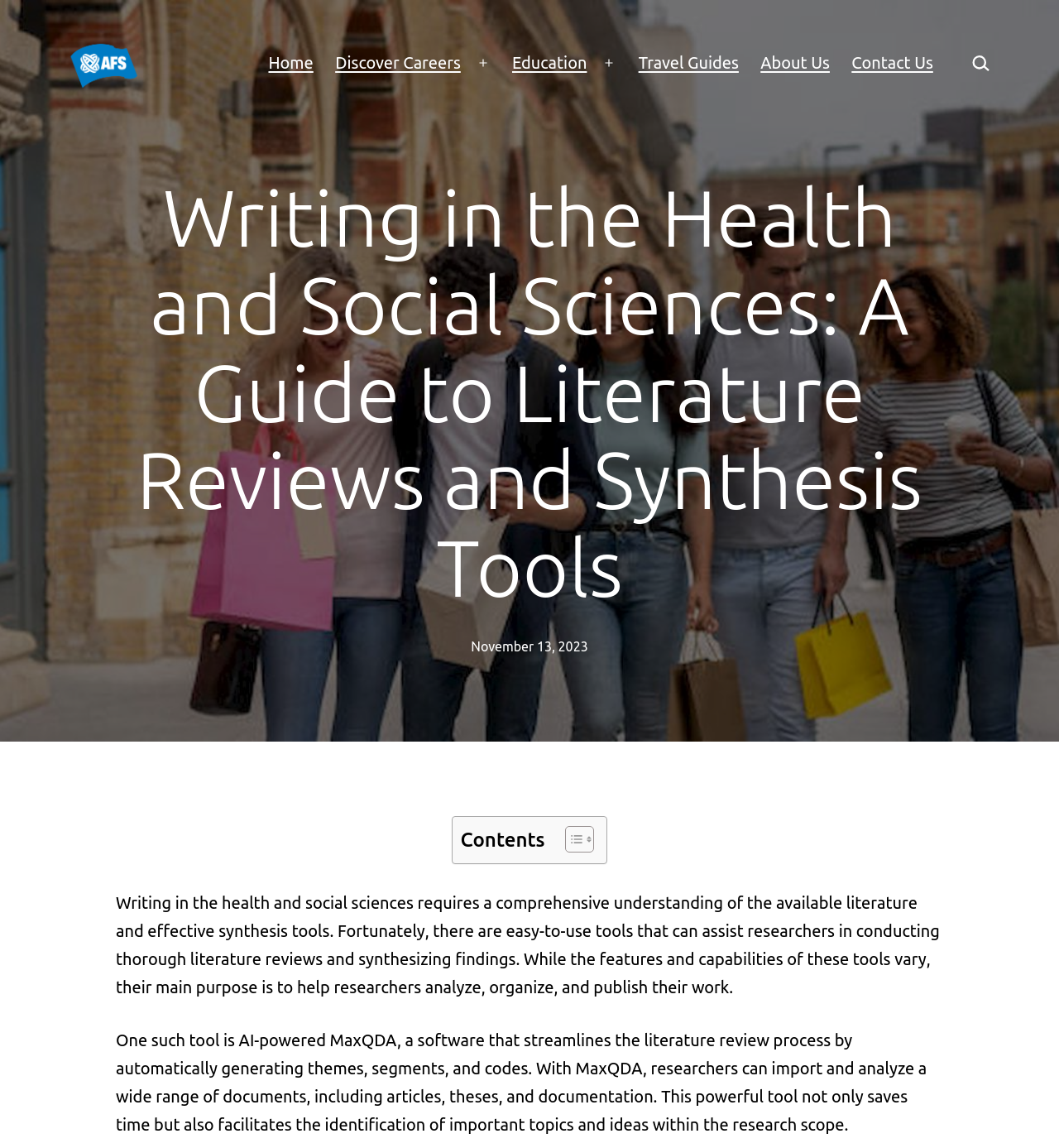Can you identify the bounding box coordinates of the clickable region needed to carry out this instruction: 'Open the 'Discover Careers' menu'? The coordinates should be four float numbers within the range of 0 to 1, stated as [left, top, right, bottom].

[0.306, 0.037, 0.445, 0.073]